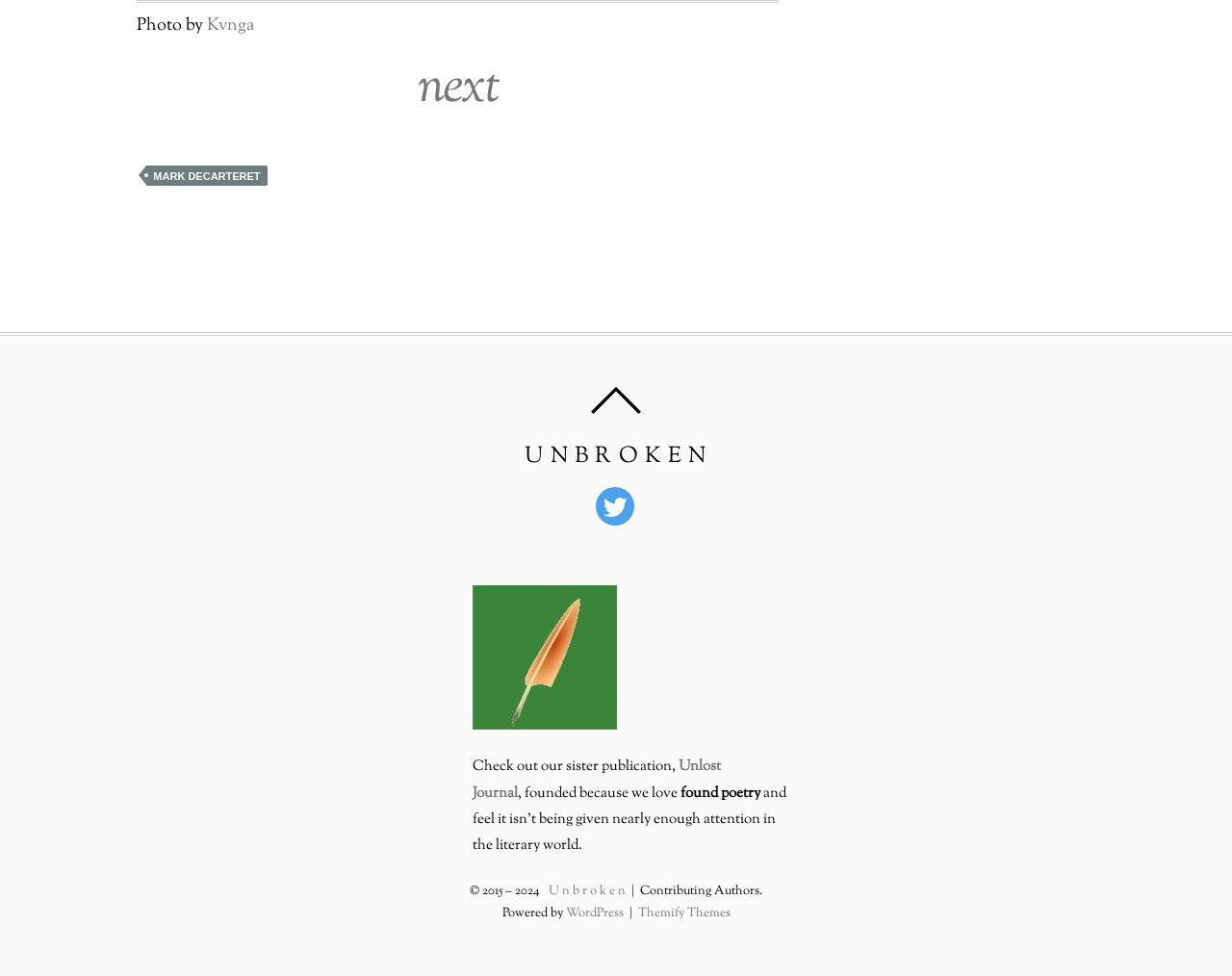Identify the bounding box coordinates of the clickable section necessary to follow the following instruction: "Check out the sister publication". The coordinates should be presented as four float numbers from 0 to 1, i.e., [left, top, right, bottom].

[0.384, 0.774, 0.551, 0.796]